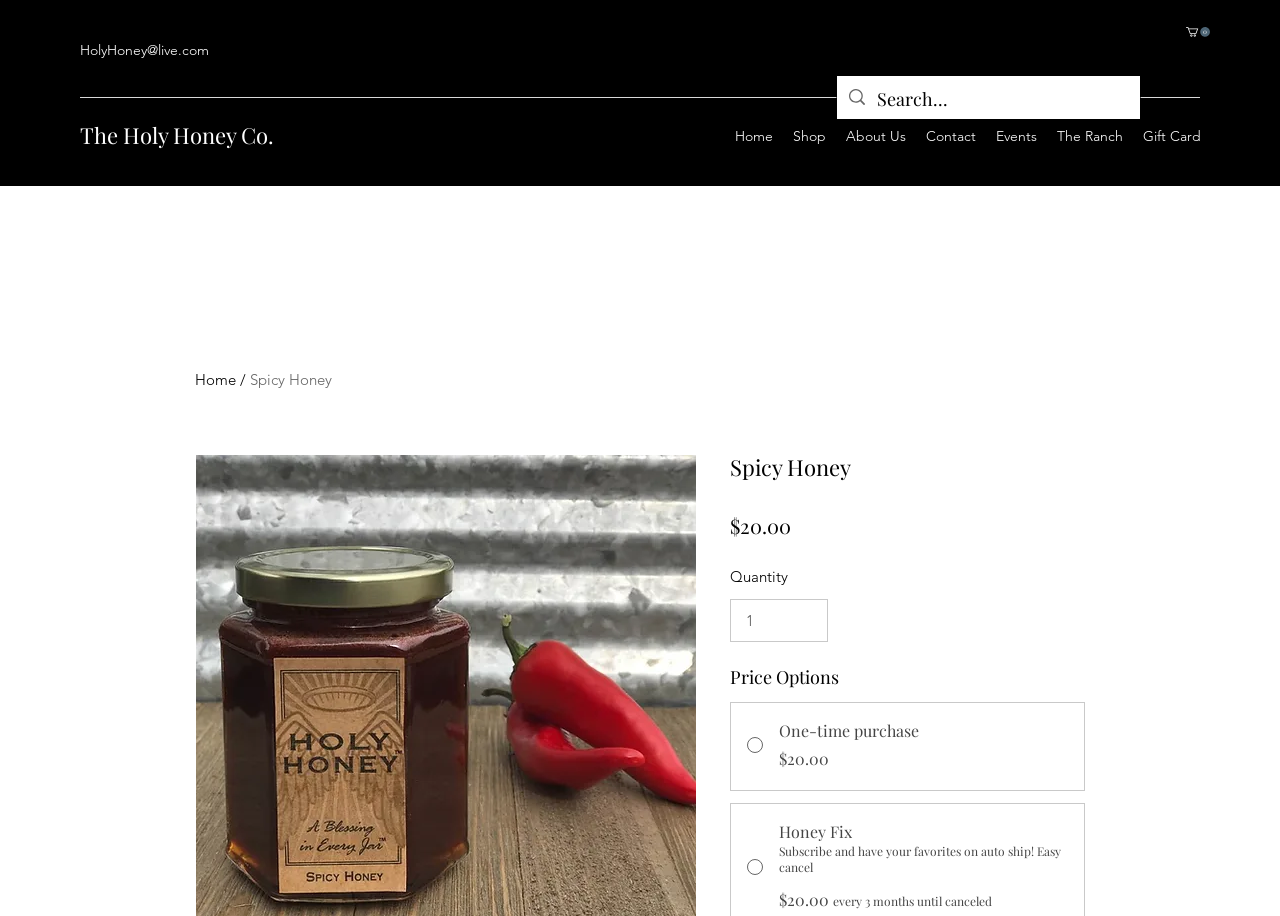Find the bounding box coordinates of the clickable region needed to perform the following instruction: "Click the 'ADDITIVES' link". The coordinates should be provided as four float numbers between 0 and 1, i.e., [left, top, right, bottom].

None